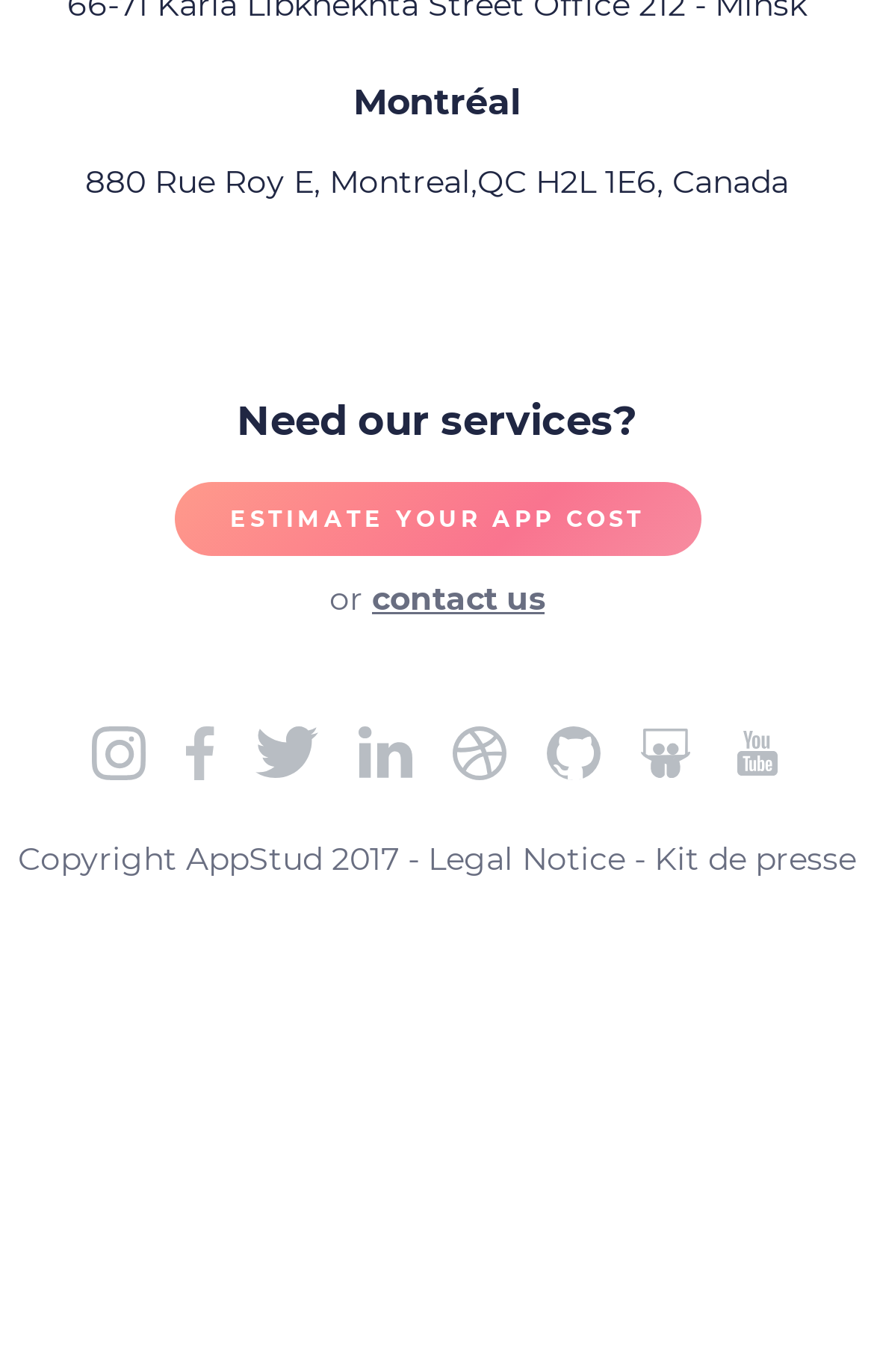Locate the bounding box coordinates of the element's region that should be clicked to carry out the following instruction: "Visit the Instagram page". The coordinates need to be four float numbers between 0 and 1, i.e., [left, top, right, bottom].

[0.104, 0.529, 0.165, 0.574]